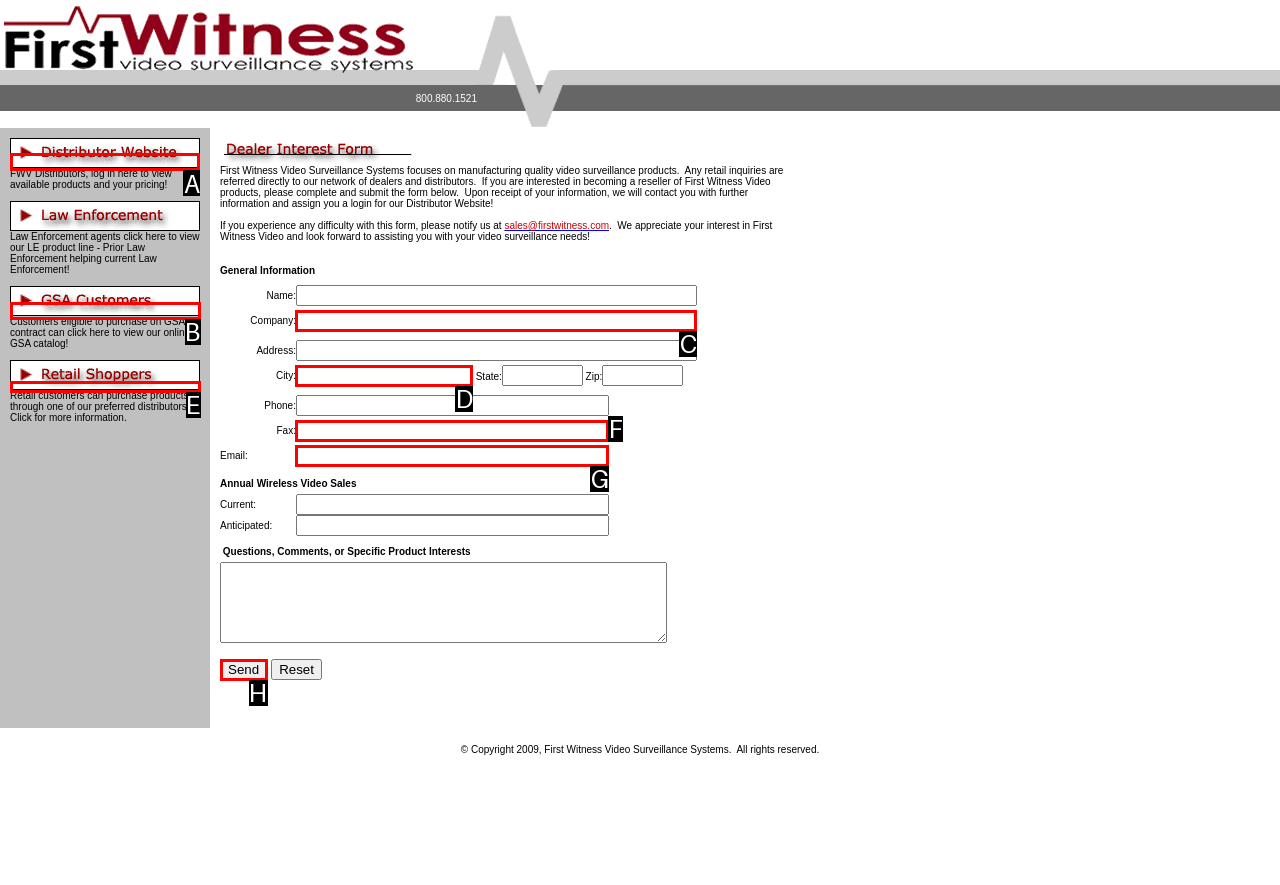Tell me which one HTML element I should click to complete the following task: log in here to view available products and your pricing Answer with the option's letter from the given choices directly.

A